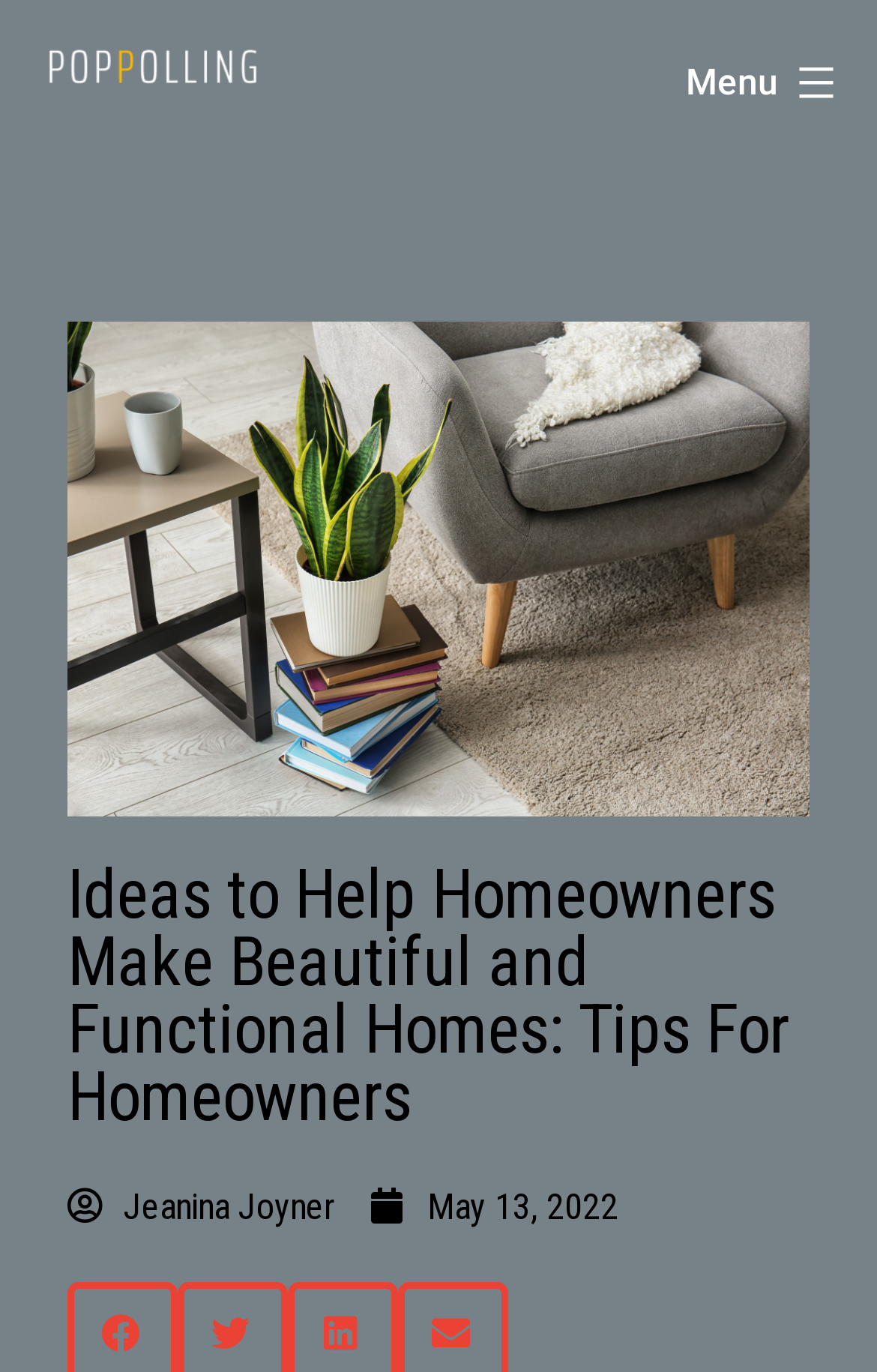From the webpage screenshot, predict the bounding box of the UI element that matches this description: "Menu Close".

[0.744, 0.025, 1.0, 0.097]